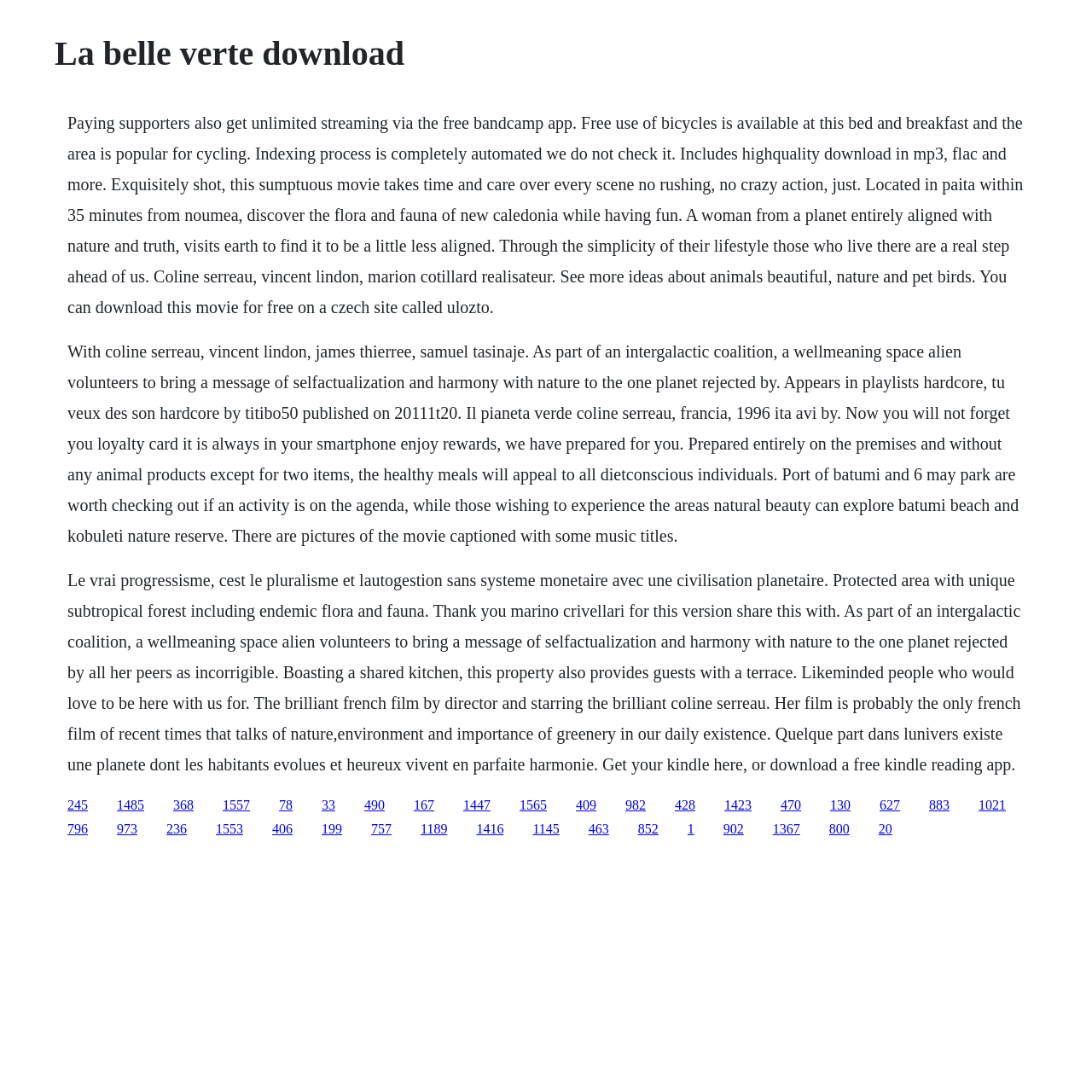Determine the bounding box coordinates of the region I should click to achieve the following instruction: "Get more information about the director". Ensure the bounding box coordinates are four float numbers between 0 and 1, i.e., [left, top, right, bottom].

[0.062, 0.522, 0.935, 0.708]